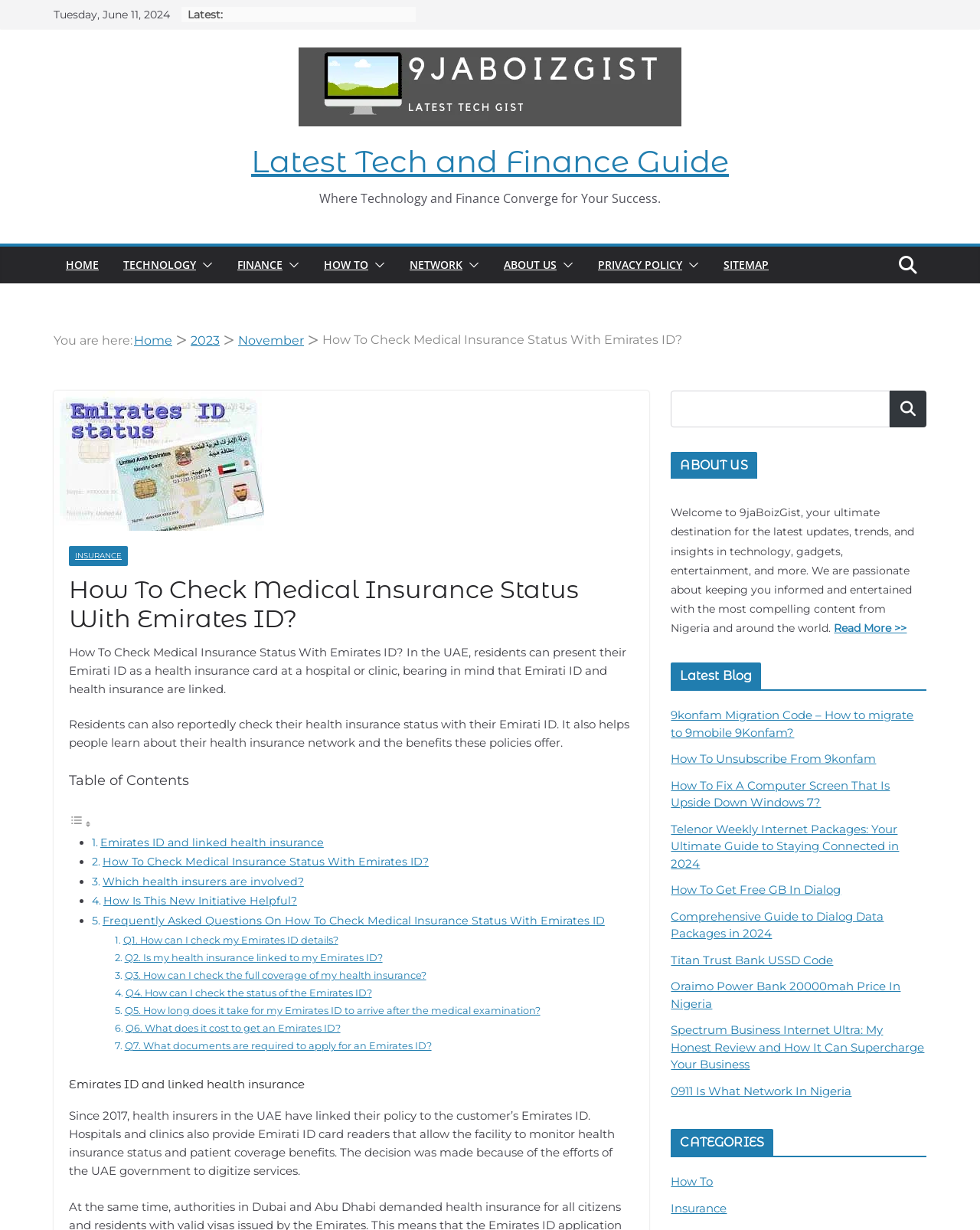From the details in the image, provide a thorough response to the question: What is the purpose of the Emirates ID in the UAE?

I inferred this by reading the main content of the webpage, which explains that residents can present their Emirati ID as a health insurance card at a hospital or clinic.